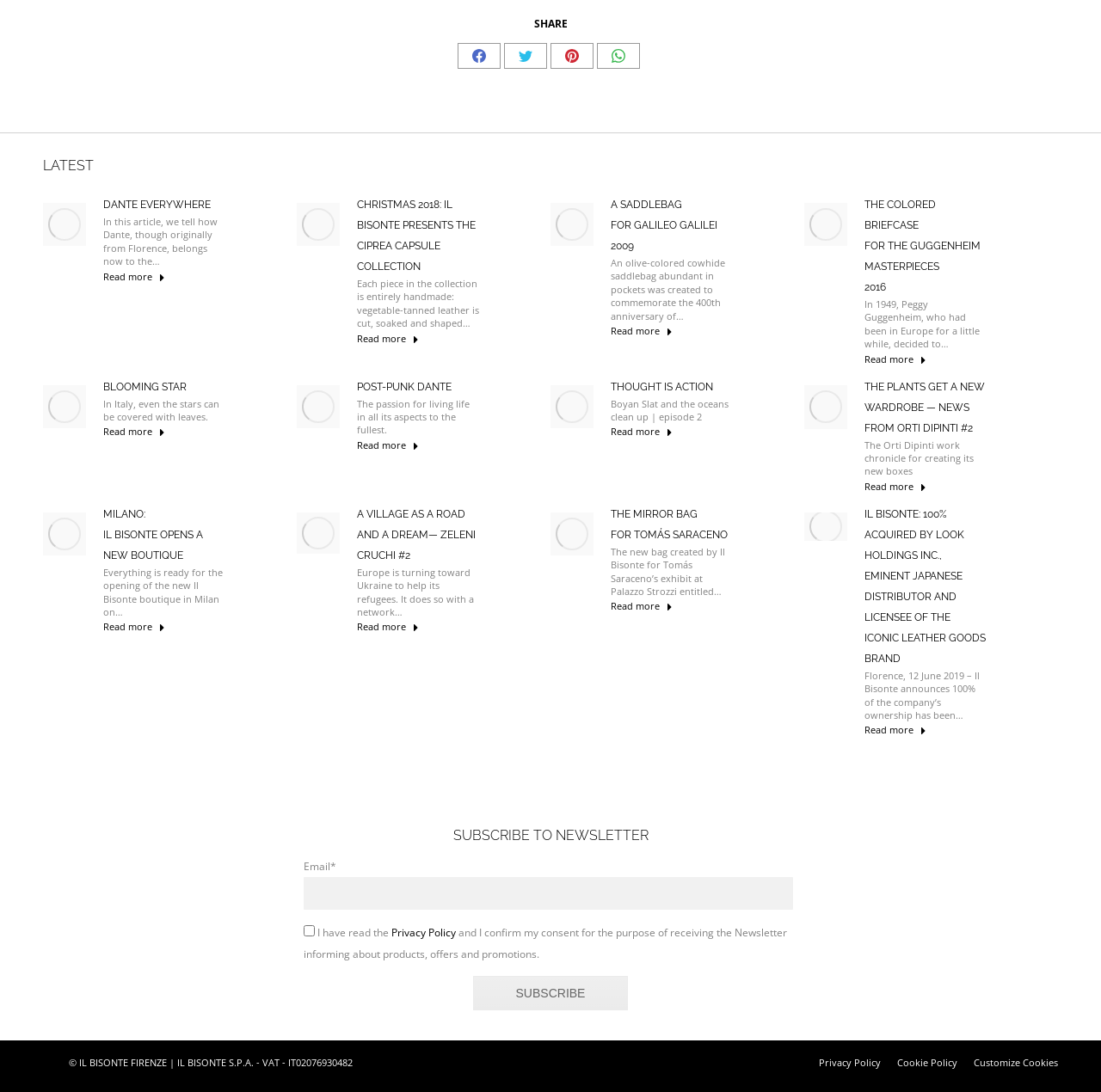Identify the bounding box of the HTML element described as: "LATEST".

[0.039, 0.144, 0.085, 0.159]